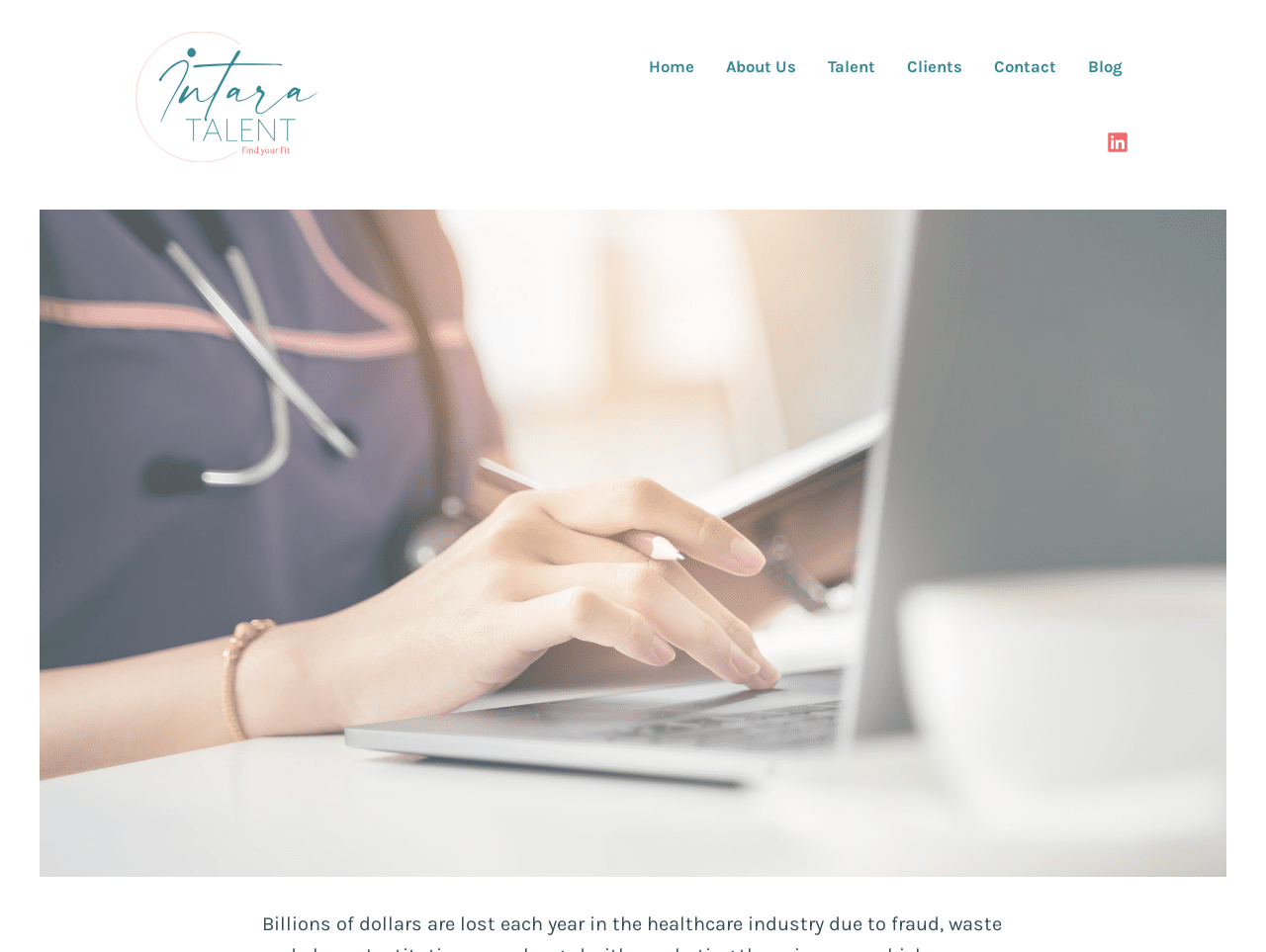Identify the bounding box coordinates for the element you need to click to achieve the following task: "Navigate to the About Us page". Provide the bounding box coordinates as four float numbers between 0 and 1, in the form [left, top, right, bottom].

[0.573, 0.064, 0.629, 0.078]